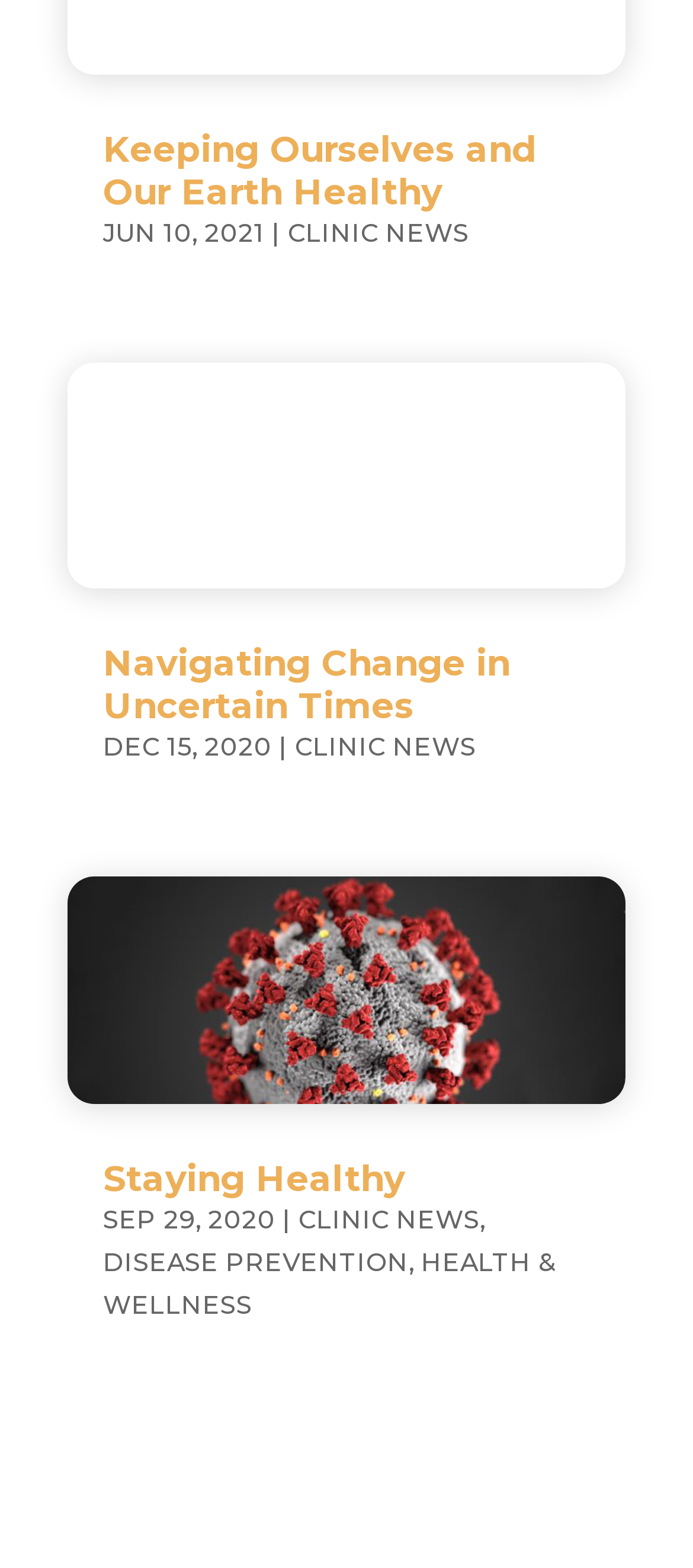Pinpoint the bounding box coordinates of the element to be clicked to execute the instruction: "browse health and wellness".

[0.149, 0.795, 0.803, 0.842]